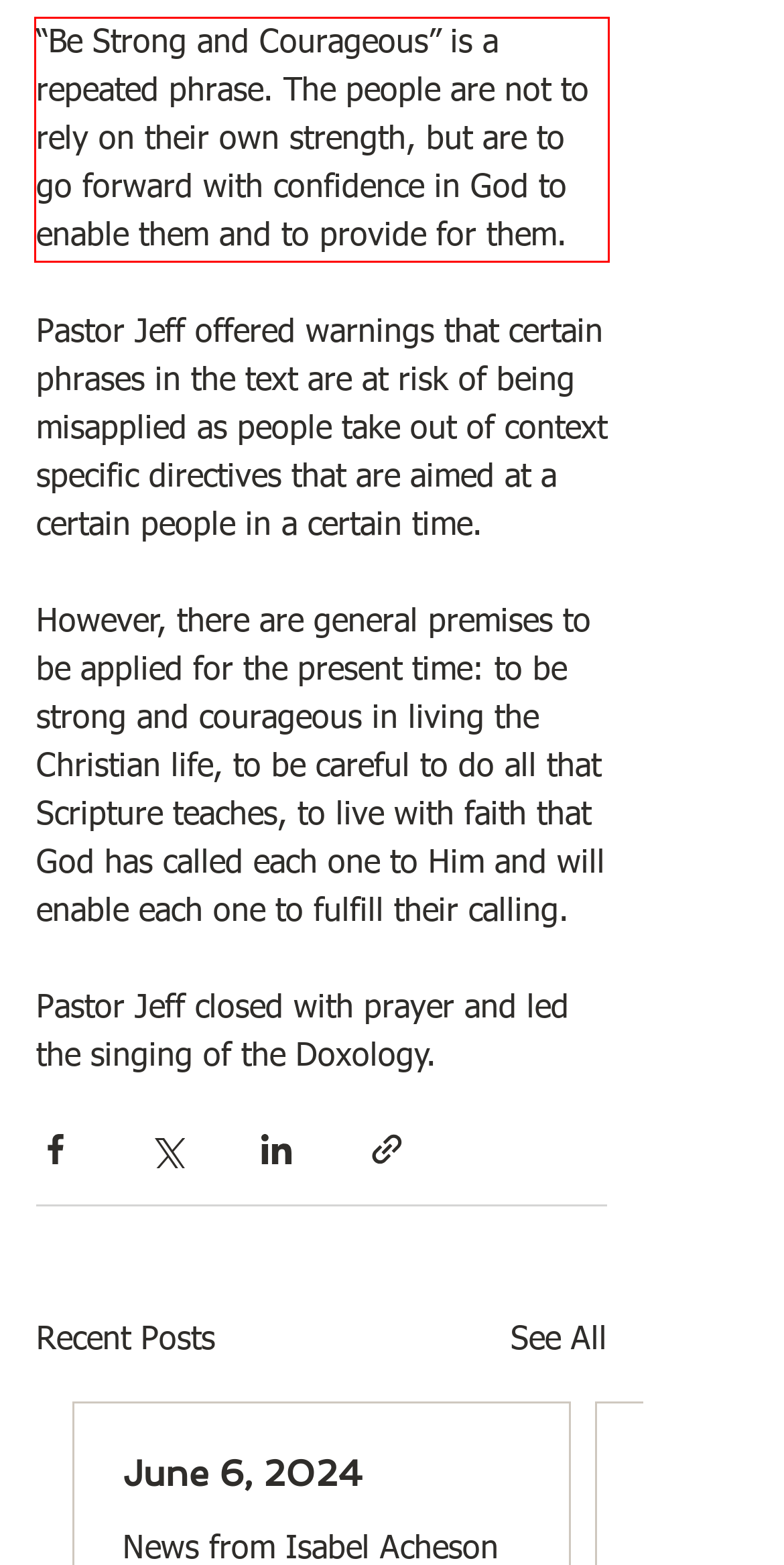Identify and extract the text within the red rectangle in the screenshot of the webpage.

“Be Strong and Courageous” is a repeated phrase. The people are not to rely on their own strength, but are to go forward with confidence in God to enable them and to provide for them.